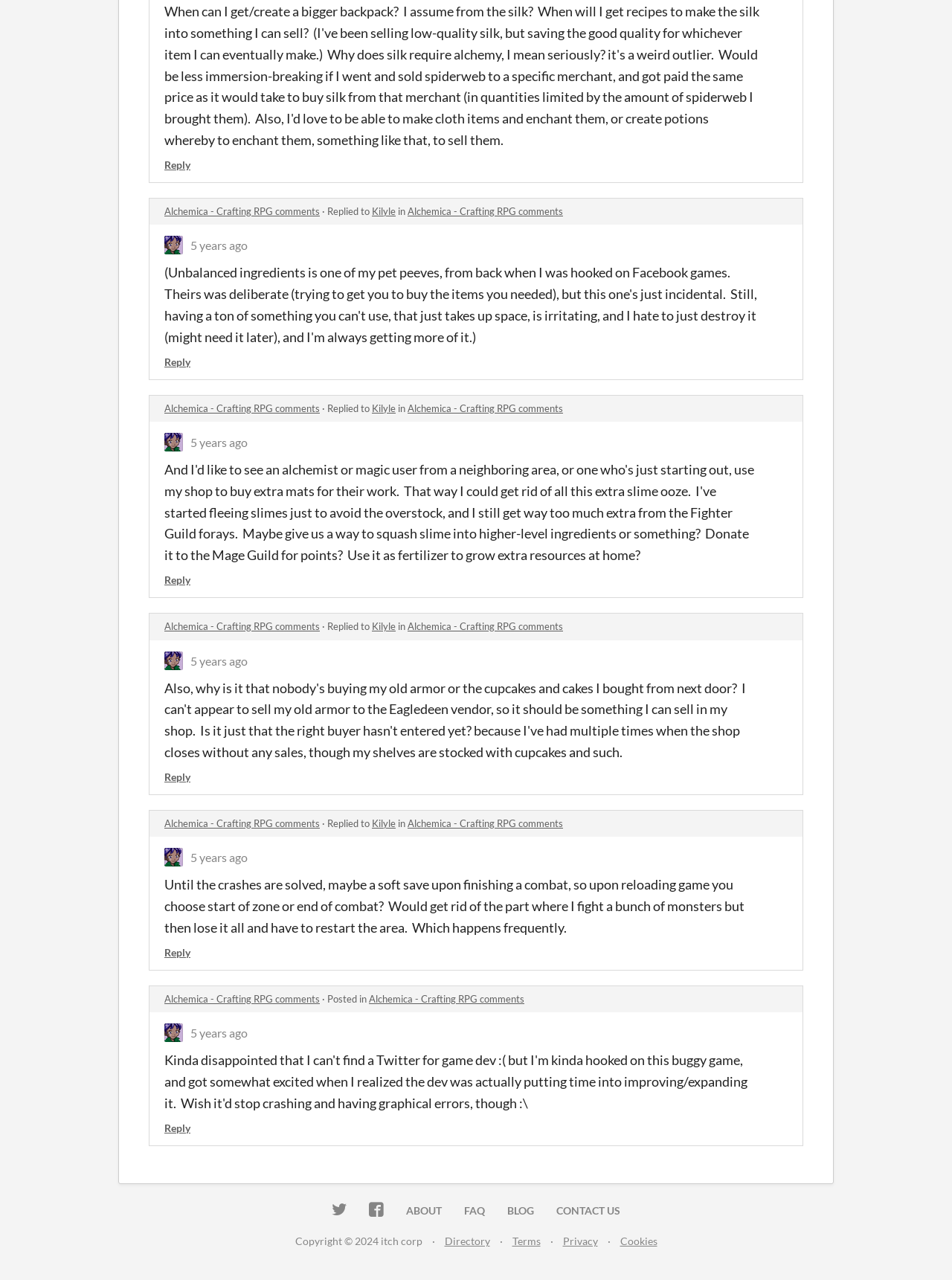Pinpoint the bounding box coordinates of the element to be clicked to execute the instruction: "View a user's profile".

[0.391, 0.16, 0.416, 0.17]